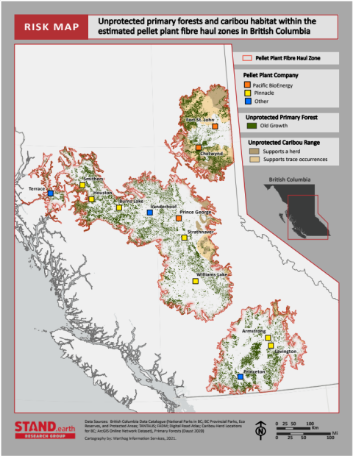What color indicates high-risk areas on the map?
Can you provide a detailed and comprehensive answer to the question?

According to the caption, the map highlights distinct zones shaded in red, which indicates areas of high risk. This implies that the red color is used to visually represent the critical regions on the map.